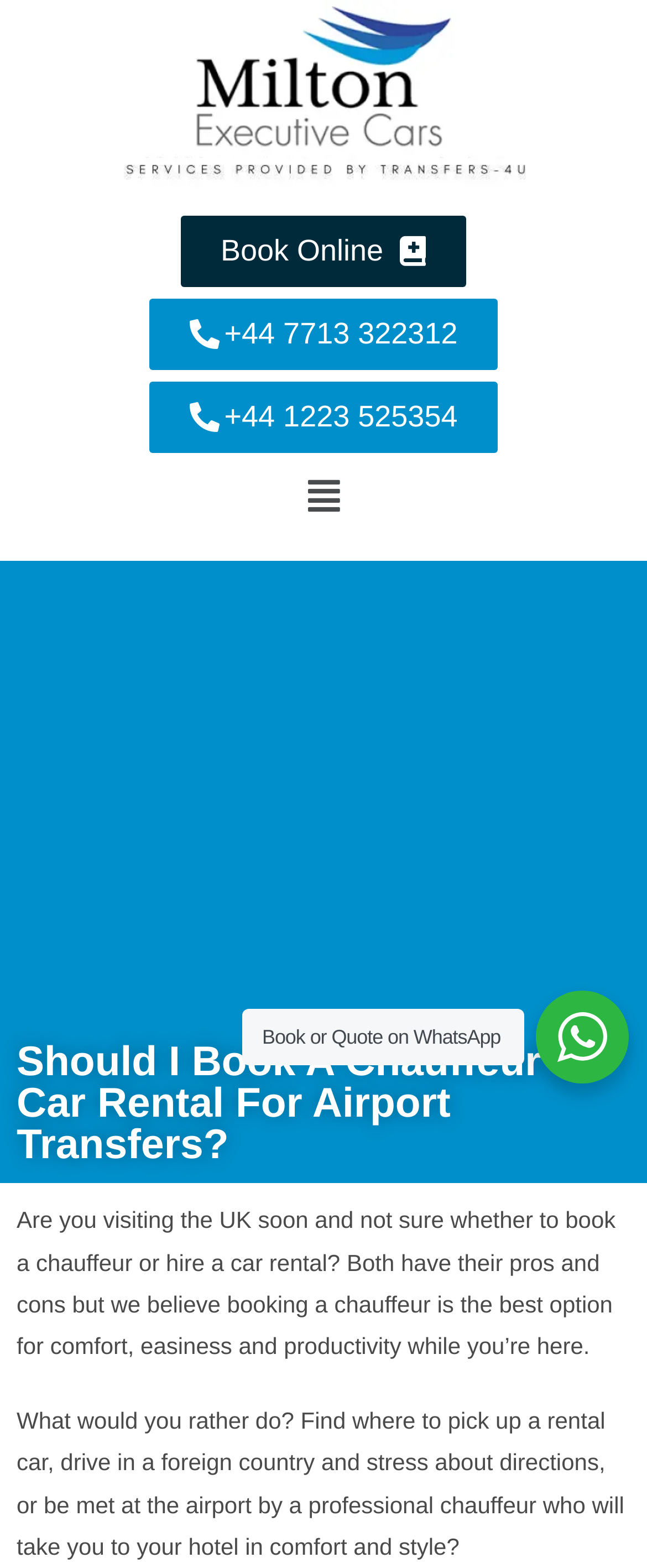Provide the bounding box coordinates of the HTML element described by the text: "title="Open Menu"". The coordinates should be in the format [left, top, right, bottom] with values between 0 and 1.

None